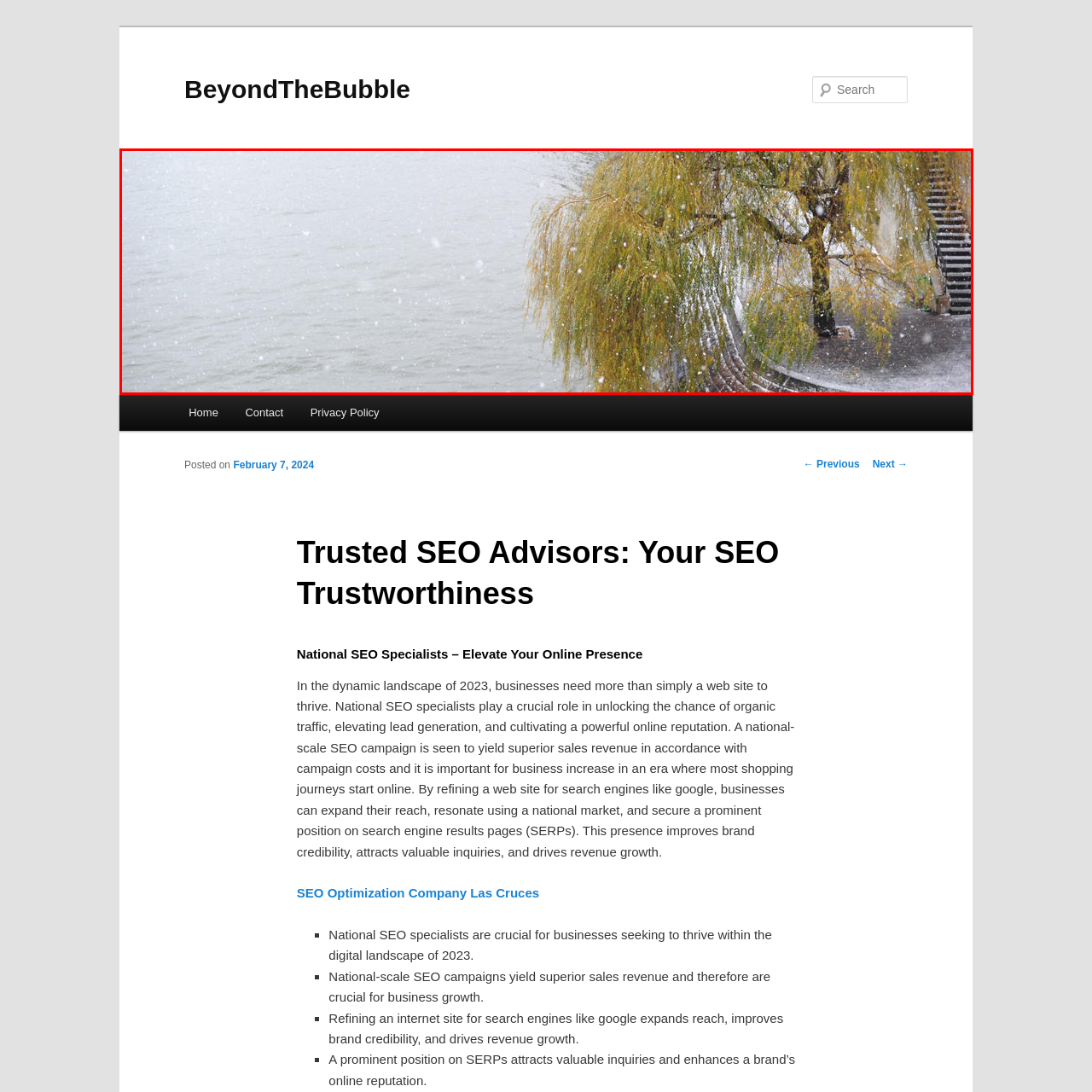View the section of the image outlined in red, What is the shape of the stone pathway in the background? Provide your response in a single word or brief phrase.

Curved